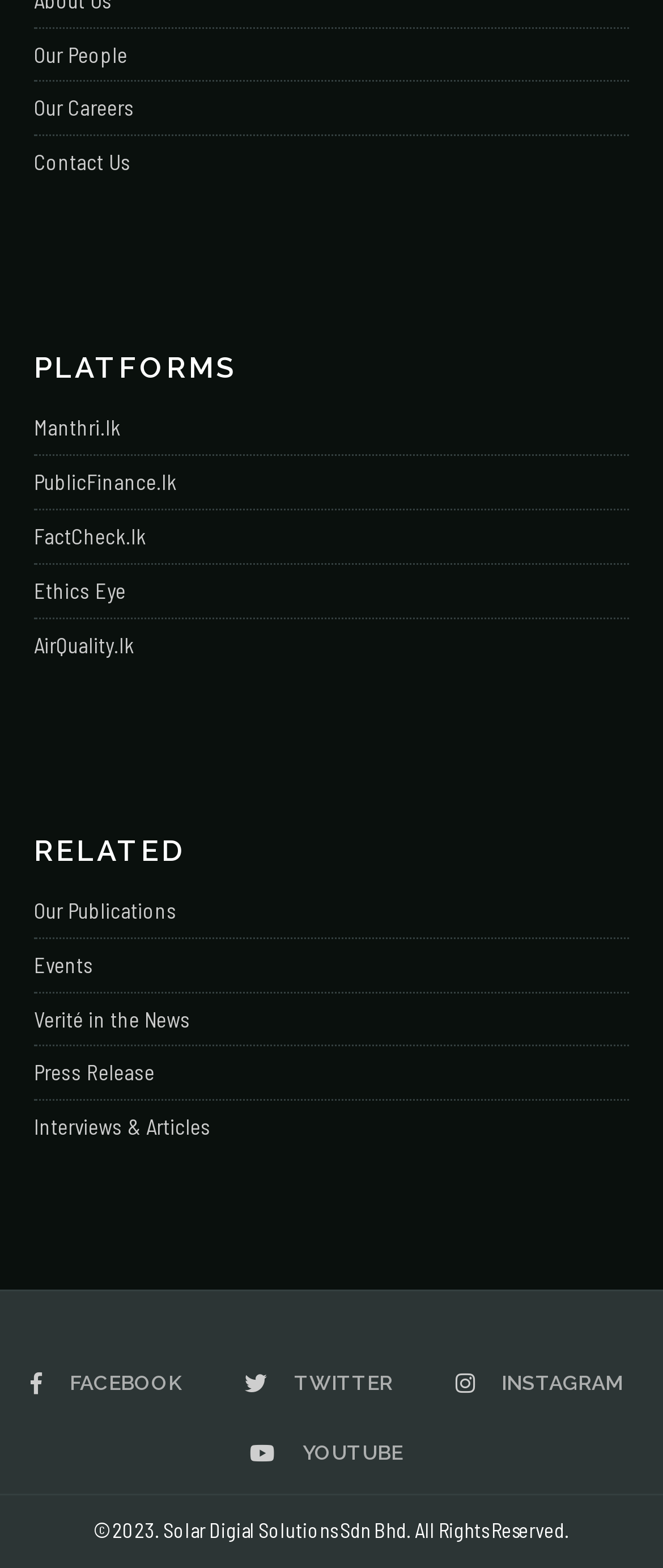Identify the bounding box coordinates of the region I need to click to complete this instruction: "Follow on FACEBOOK".

[0.021, 0.867, 0.315, 0.897]